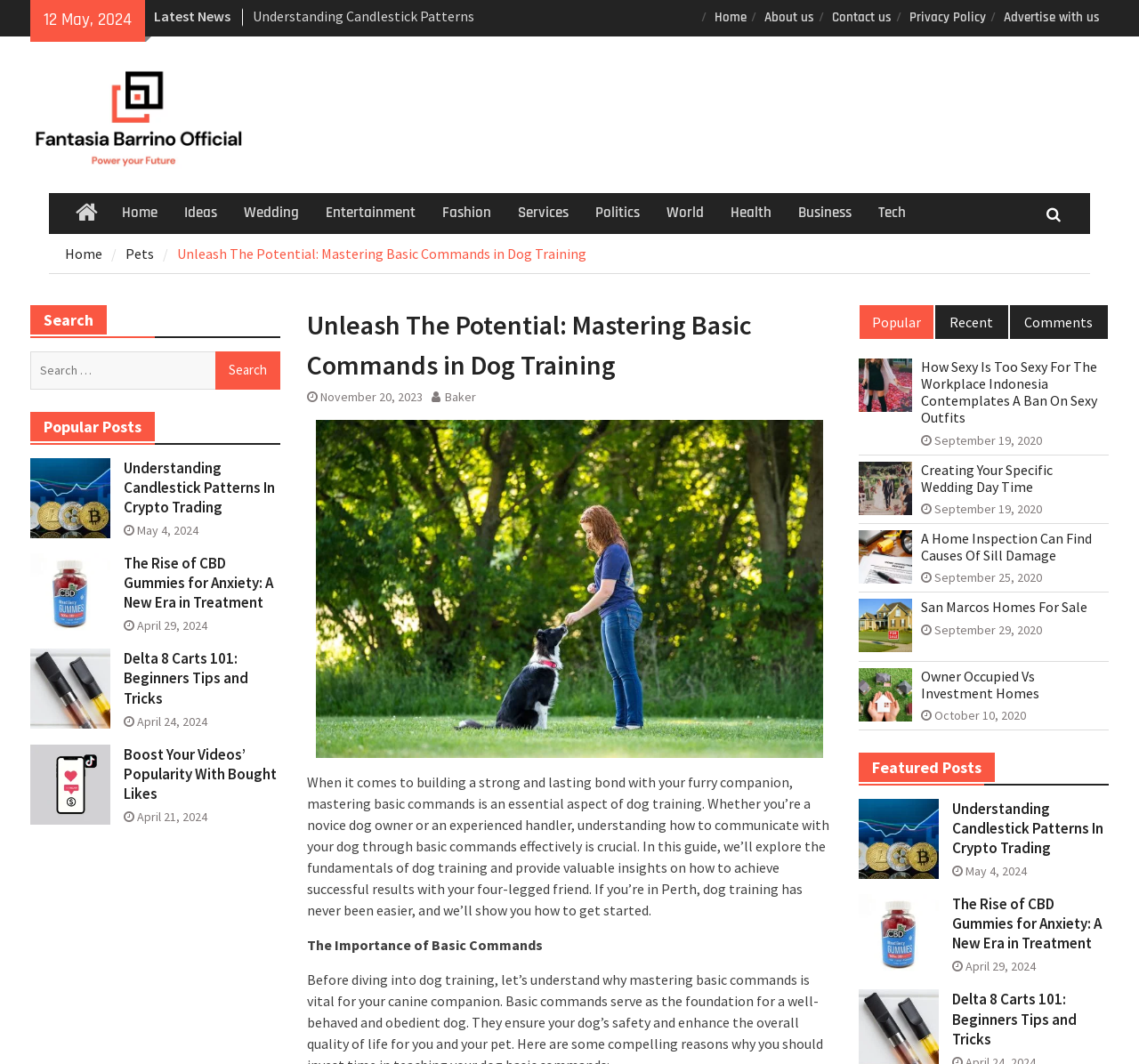Please determine the bounding box coordinates of the element's region to click in order to carry out the following instruction: "View the 'Popular Posts'". The coordinates should be four float numbers between 0 and 1, i.e., [left, top, right, bottom].

[0.027, 0.387, 0.246, 0.418]